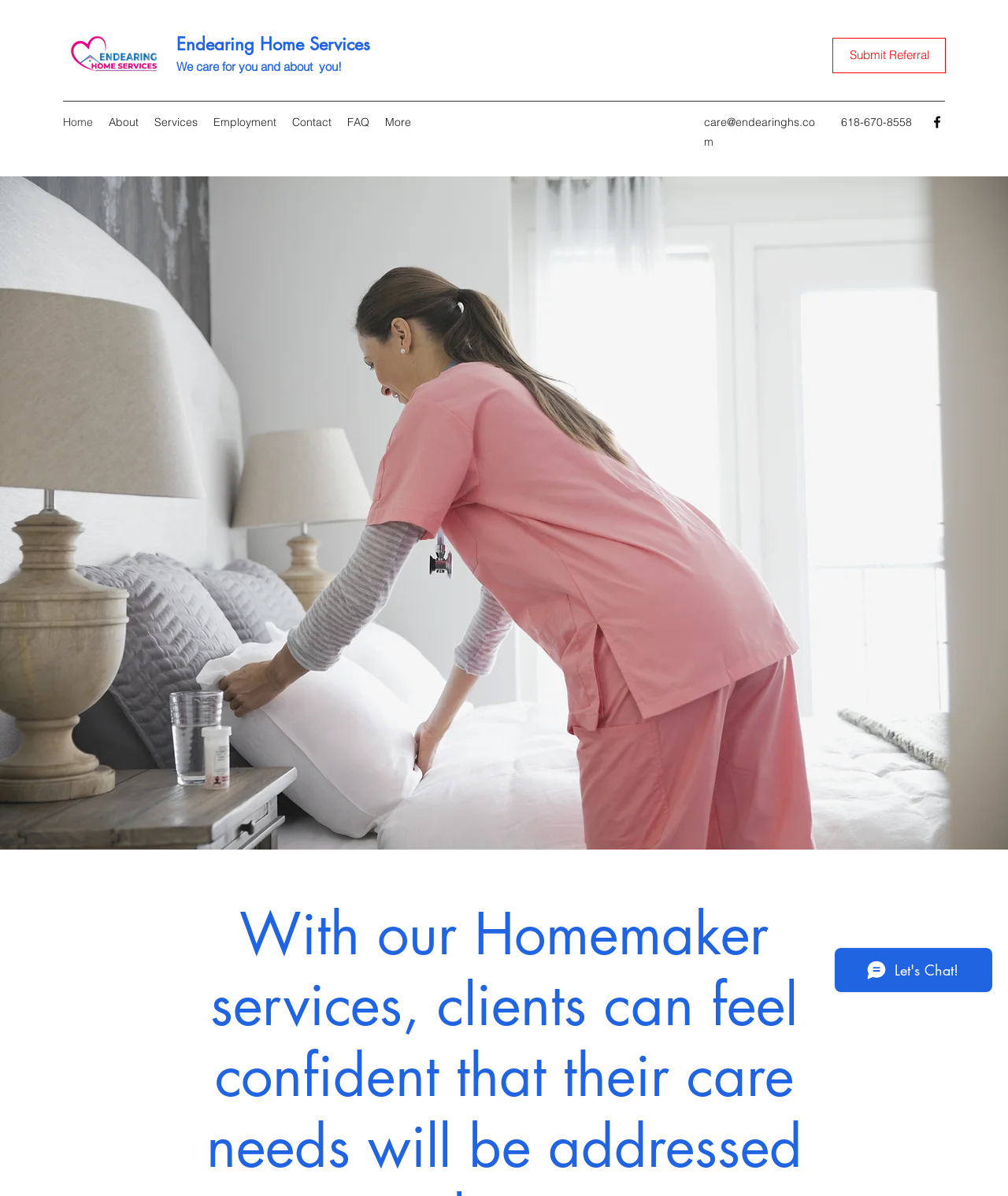What is the email address of Endearing Home Services?
Provide a concise answer using a single word or phrase based on the image.

care@endearinghs.com